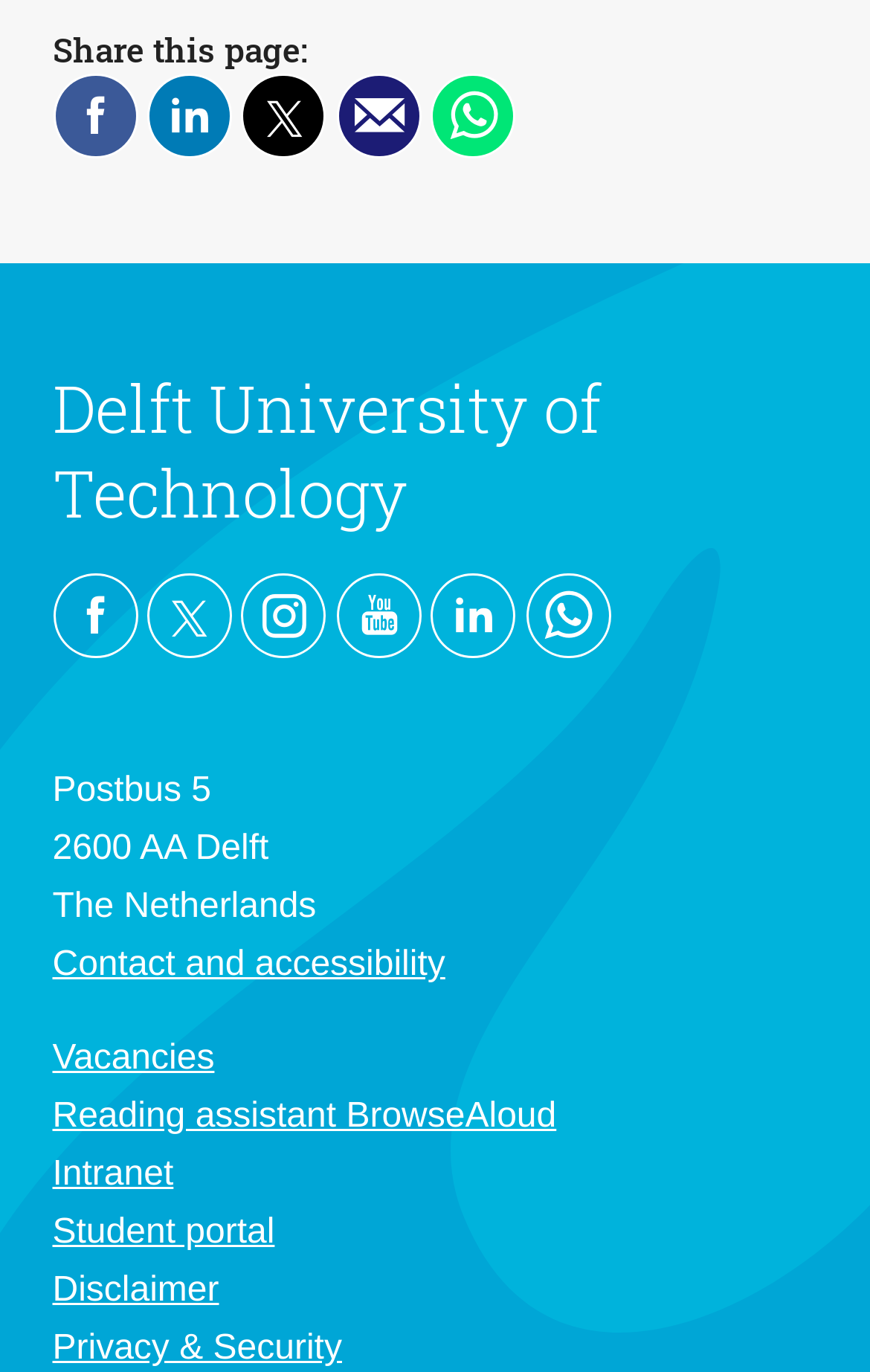Locate the bounding box coordinates of the element that should be clicked to fulfill the instruction: "Contact and accessibility".

[0.06, 0.69, 0.512, 0.717]